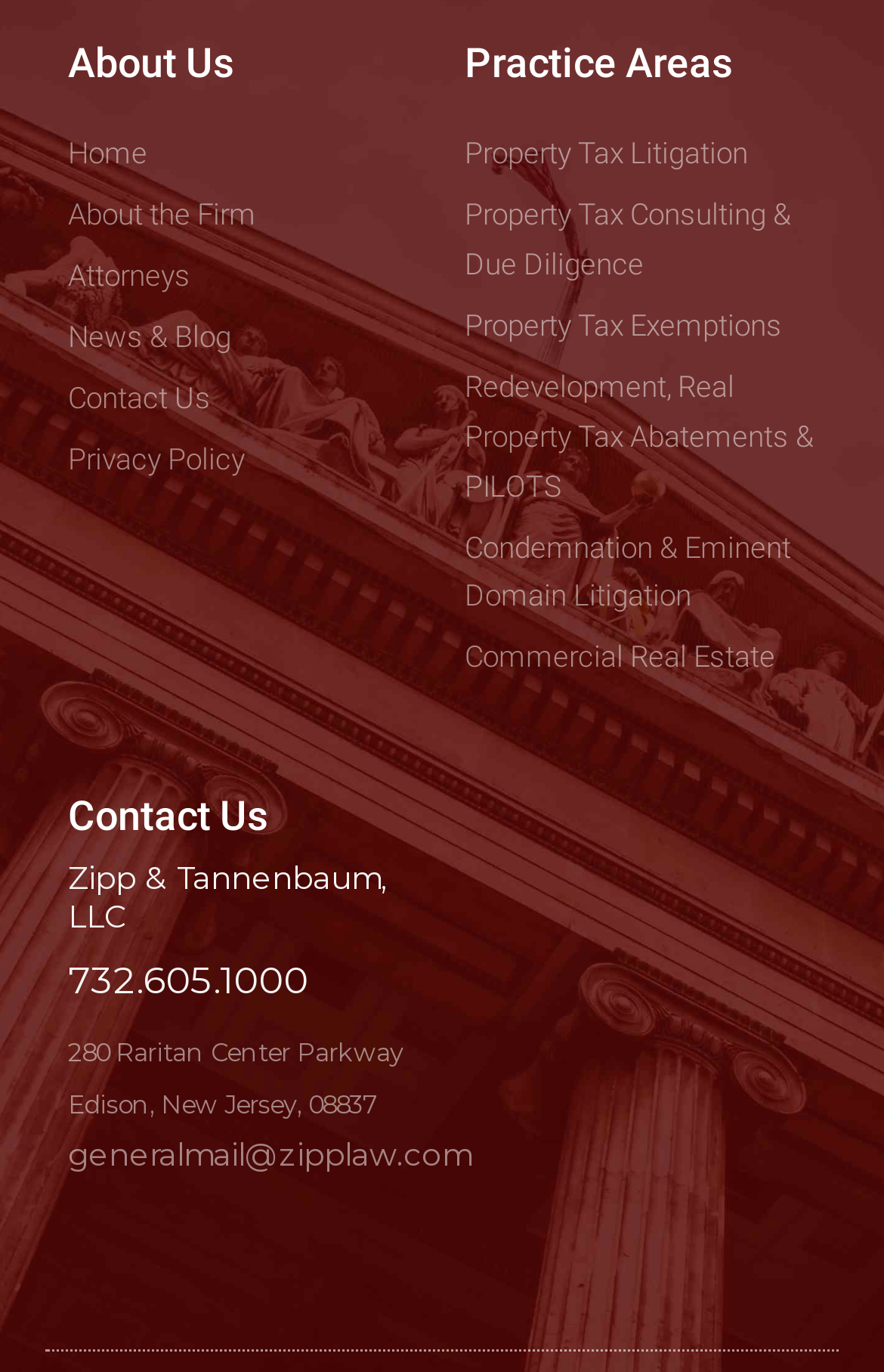What is the email address of the company?
Please use the image to deliver a detailed and complete answer.

I found the email address listed at the bottom of the page, which is generalmail@zipplaw.com.